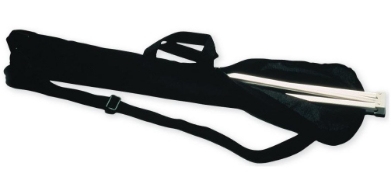Provide an in-depth description of all elements within the image.

The image features a Quartet Display Easel Carrying Case, prominently designed in a sleek black nylon material. This durable carrying case is specifically engineered to securely transport various popular Quartet display easels, such as models 50E, 51E, 55E, 56E, and 41E, as well as flipchart holders. Its design includes a heavy-duty zipper, a reinforced carrying handle, and a comfortable shoulder strap, ensuring ease of mobility. Additionally, the case is water- and stain-resistant, providing a protective barrier against potential damage during transit. This combination of functionality and durability makes it an essential accessory for anyone needing to transport their display equipment safely and effectively.